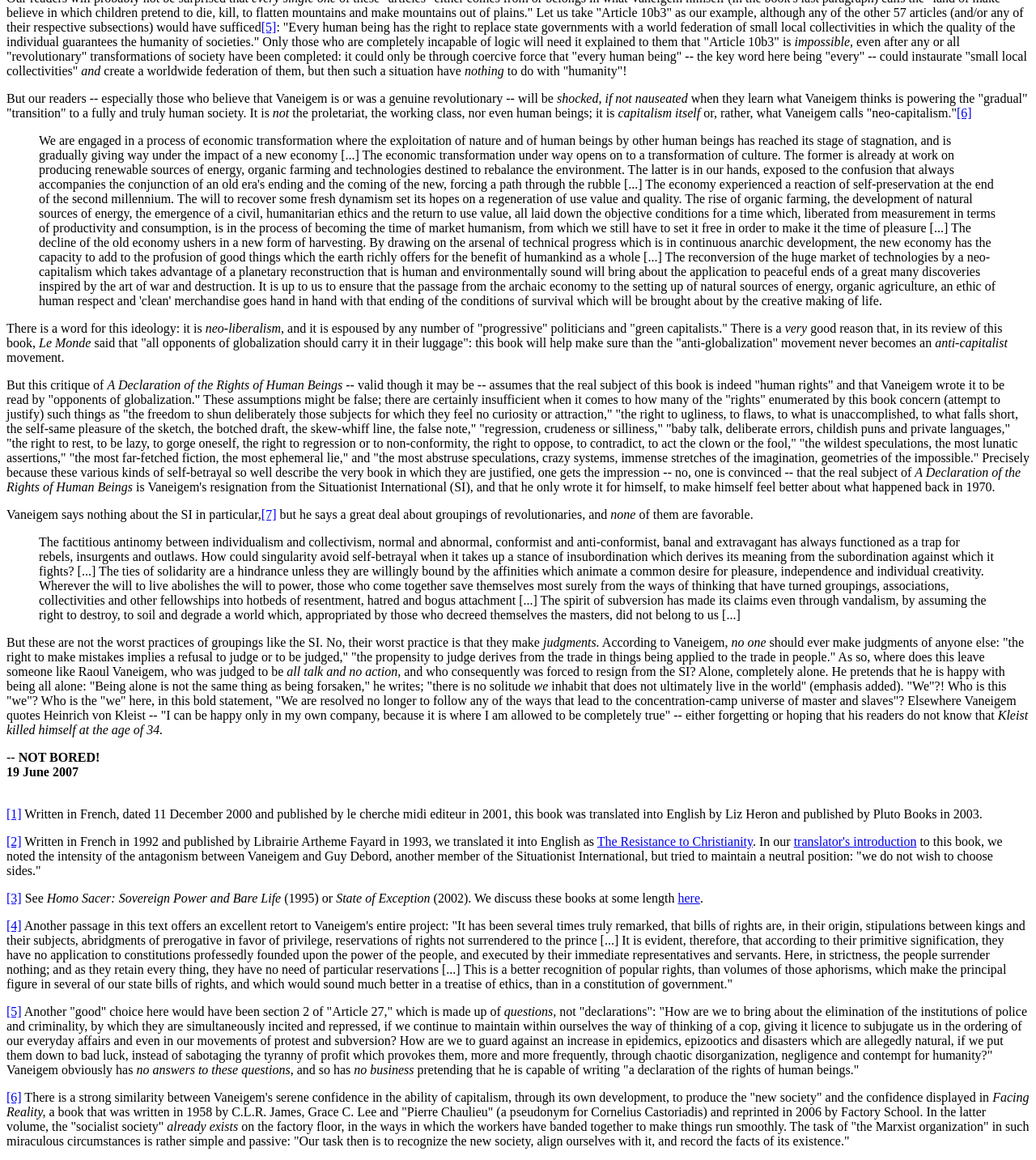What is the name of the organization mentioned in the text?
Could you answer the question with a detailed and thorough explanation?

The name of the organization can be inferred from the text, specifically from the sentence 'Vaneigem says nothing about the SI in particular, but he says a great deal about groupings of revolutionaries...' which mentions the abbreviation 'SI'.